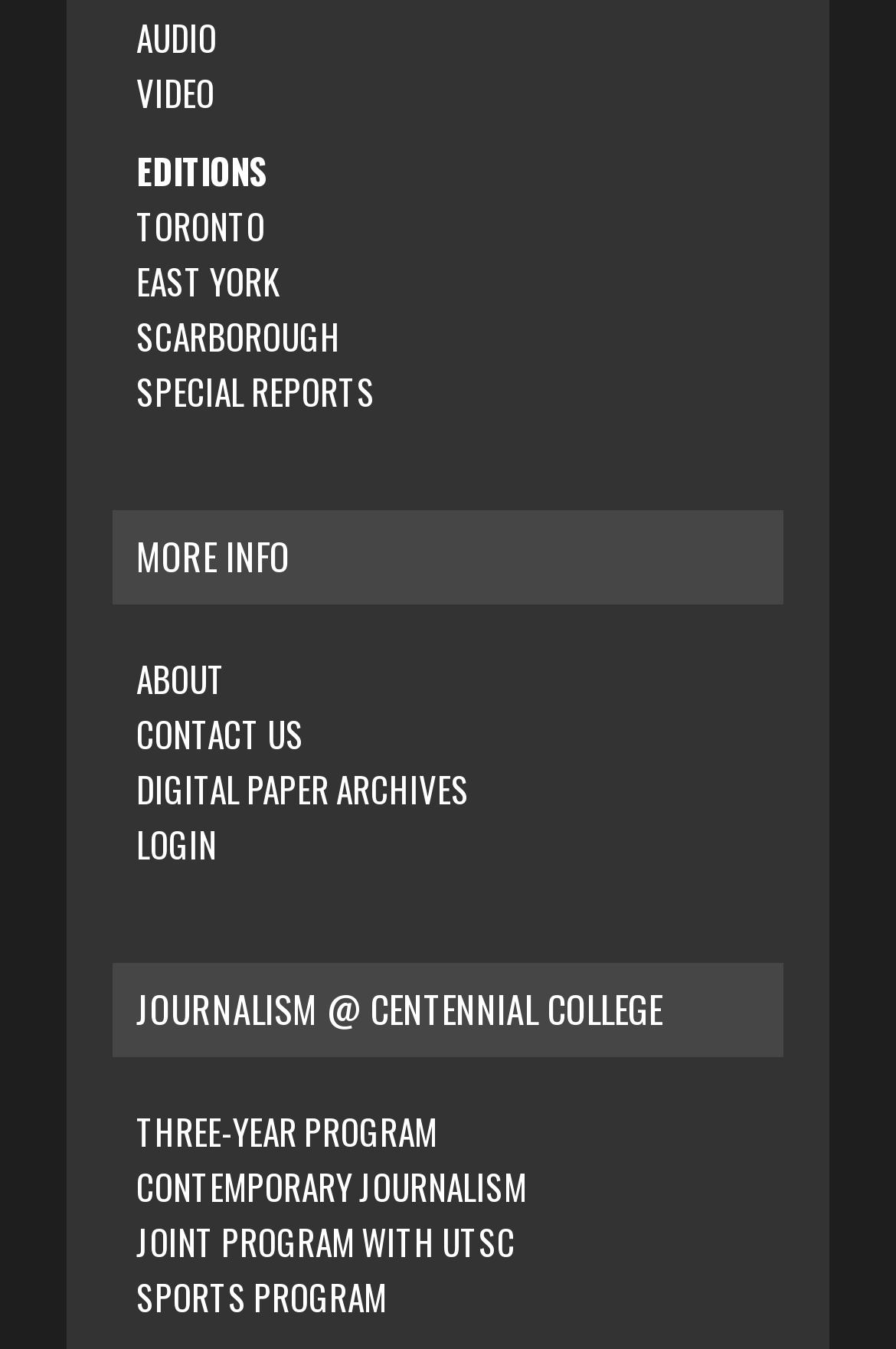Determine the bounding box for the described HTML element: "Joint Program with UTSC". Ensure the coordinates are four float numbers between 0 and 1 in the format [left, top, right, bottom].

[0.152, 0.901, 0.575, 0.938]